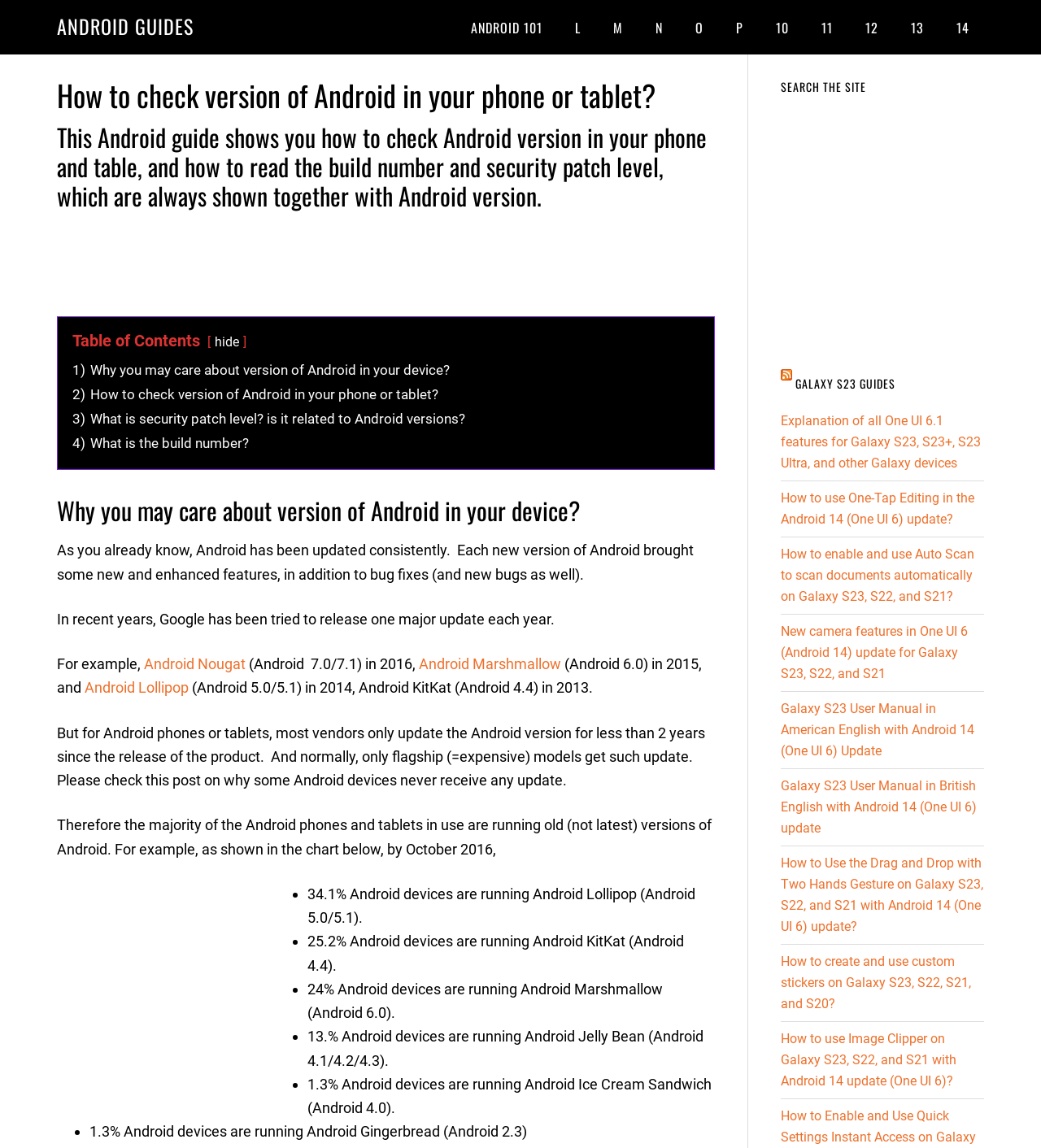Locate the primary headline on the webpage and provide its text.

How to check version of Android in your phone or tablet?